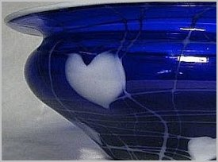Present an elaborate depiction of the scene captured in the image.

This image showcases a beautifully crafted glass vase, emphasizing a captivating deep blue hue complemented by intricate white accents. The vase features a distinctive design element: a heart shape elegantly integrated into its surface, adding a touch of artistry and romance to the piece. The glossy, smooth finish highlights the craftsmanship and attention to detail involved in its creation. Such decorative vases exemplify the artistry of glassmaking, intertwining both aesthetic appeal and functional design, making them ideal for display or as part of a collection.